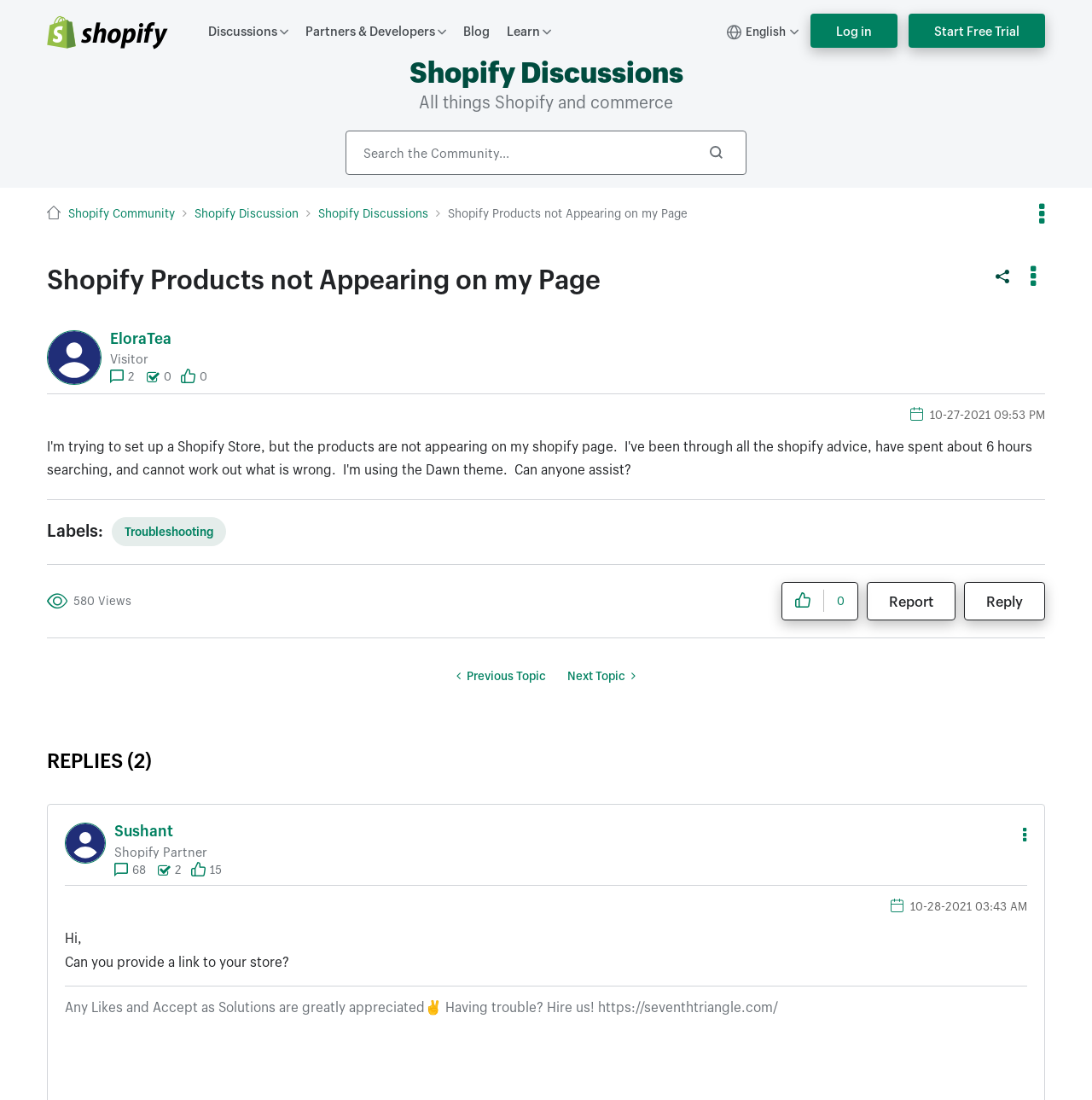Specify the bounding box coordinates of the area that needs to be clicked to achieve the following instruction: "Search for a topic".

[0.316, 0.119, 0.684, 0.159]